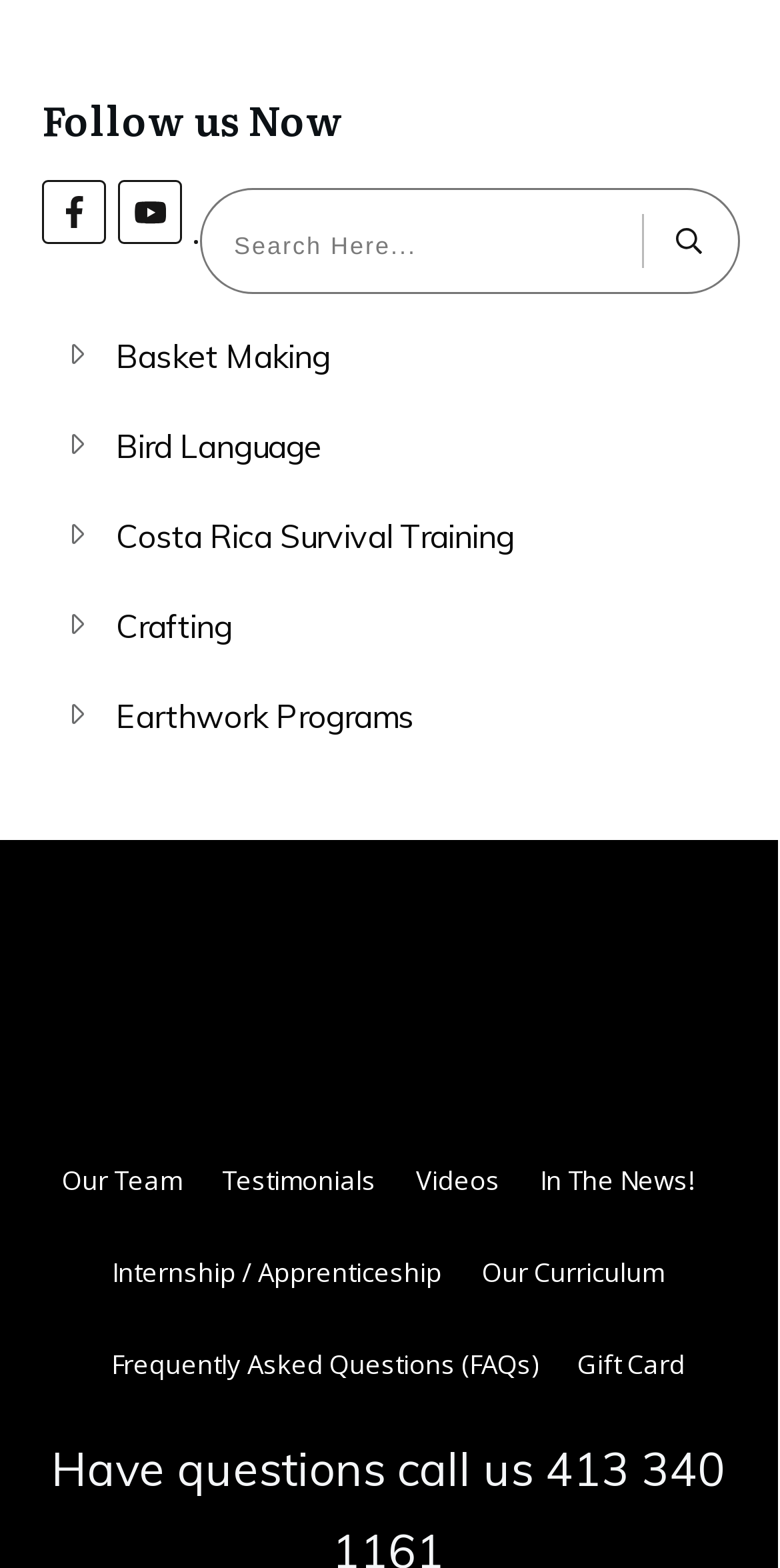Determine the bounding box coordinates in the format (top-left x, top-left y, bottom-right x, bottom-right y). Ensure all values are floating point numbers between 0 and 1. Identify the bounding box of the UI element described by: Earthwork Programs

[0.149, 0.439, 0.531, 0.474]